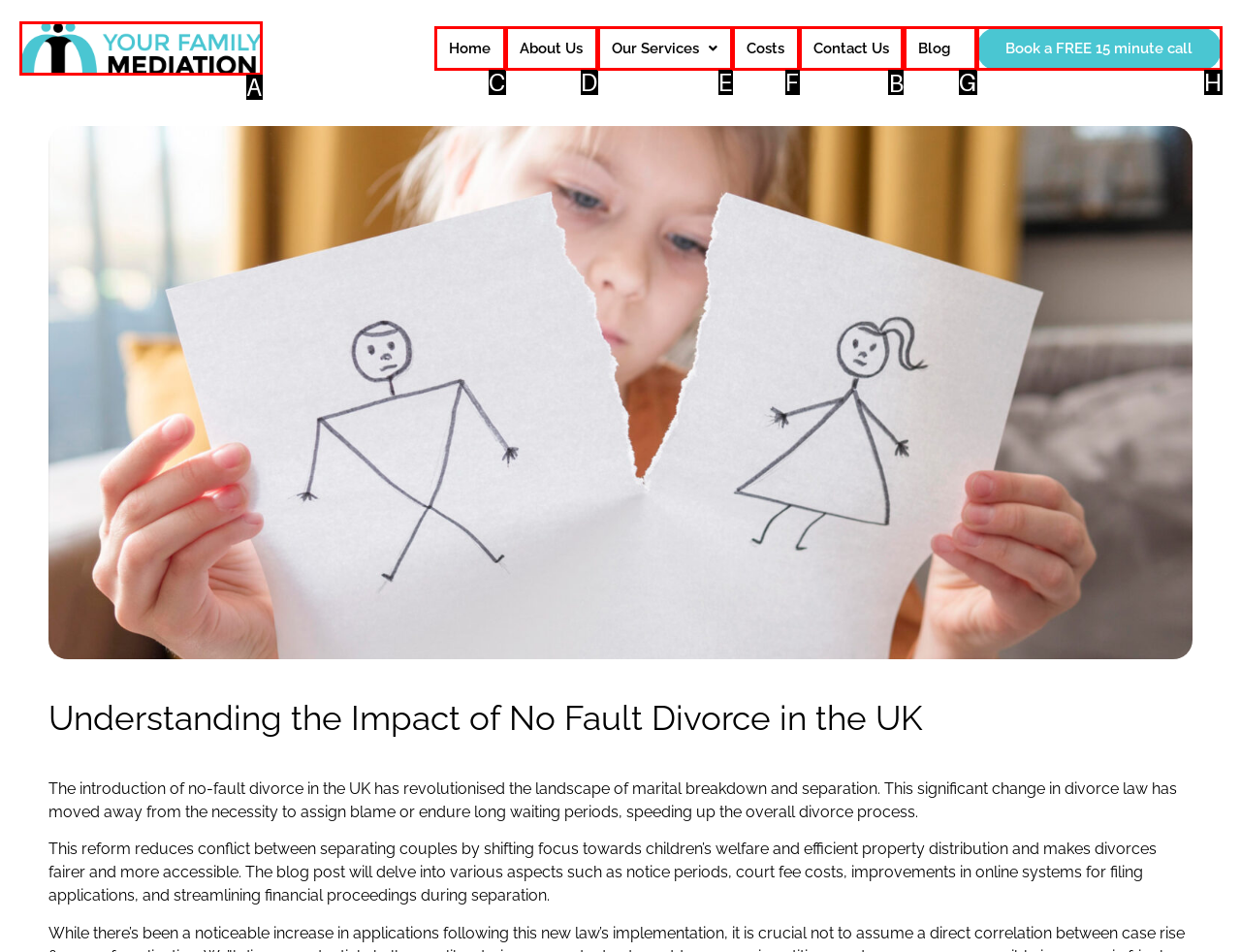Select the proper HTML element to perform the given task: Contact the family mediation team Answer with the corresponding letter from the provided choices.

B